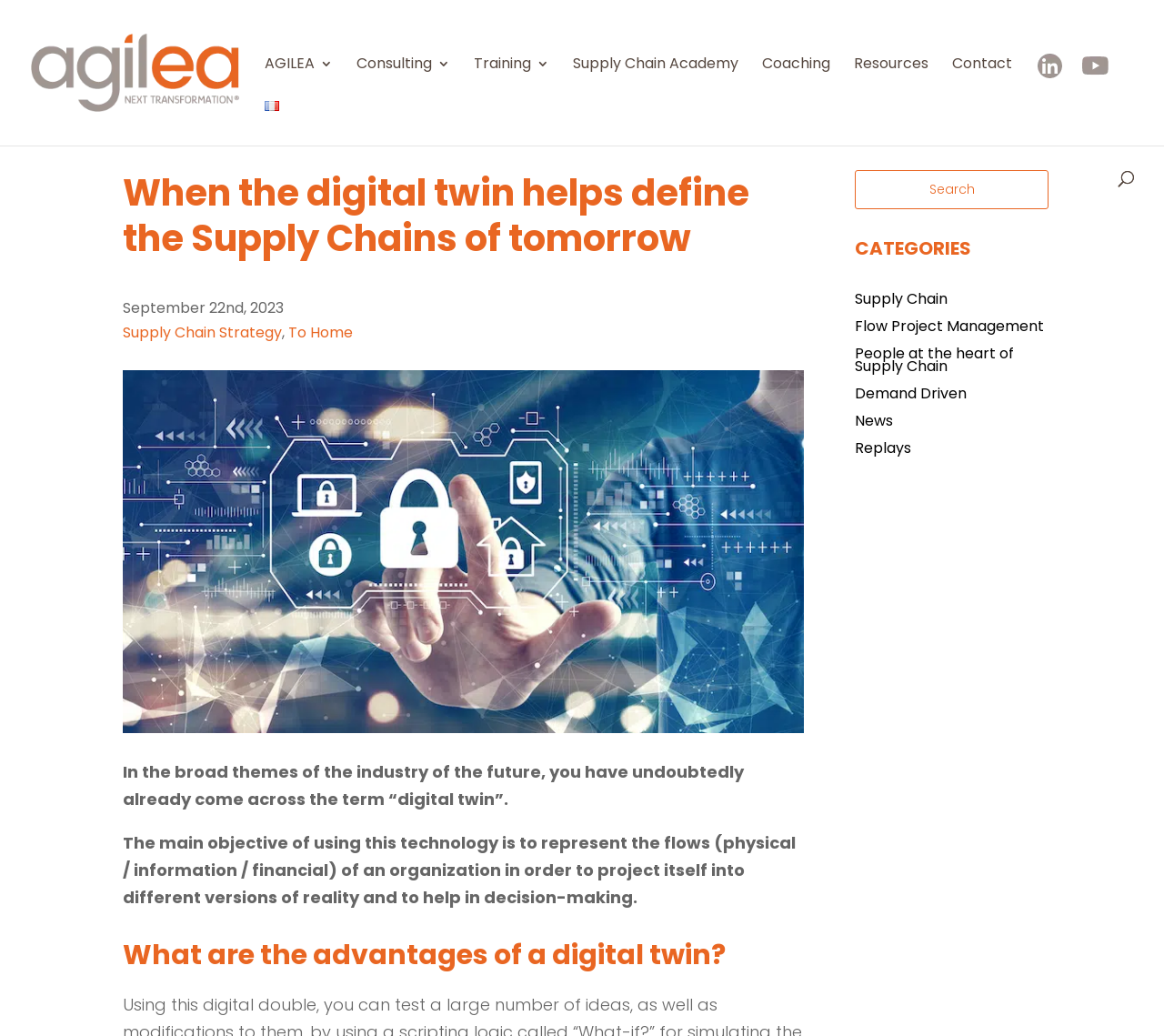Could you provide the bounding box coordinates for the portion of the screen to click to complete this instruction: "Go to Supply Chain Academy"?

[0.492, 0.055, 0.634, 0.097]